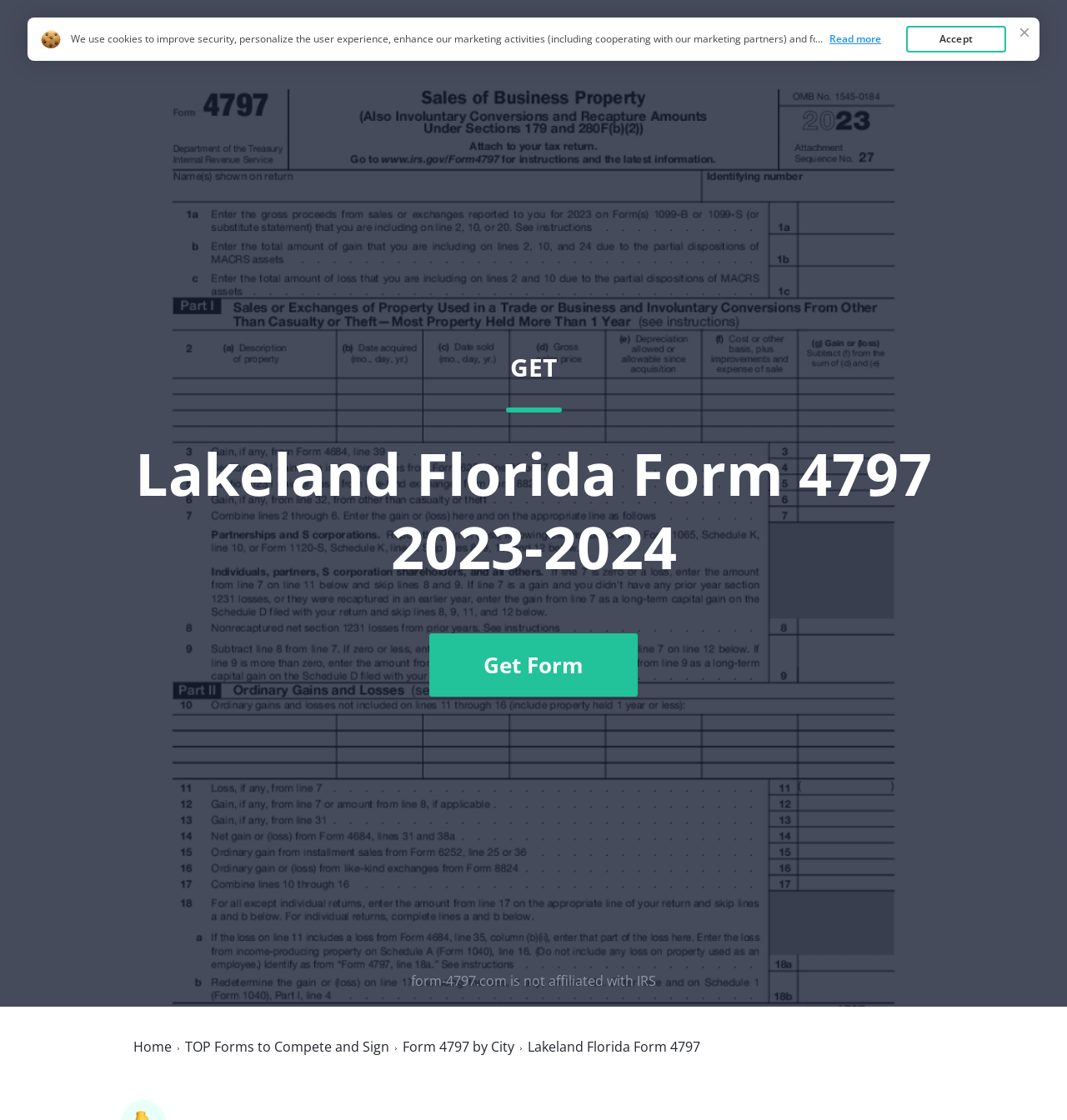What is the name of the form on this webpage?
From the details in the image, answer the question comprehensively.

I determined the answer by looking at the image element with the text 'Form 4797' and the heading element with the text 'Lakeland Florida Form 4797 2023-2024', which suggests that the form being referred to is Form 4797.